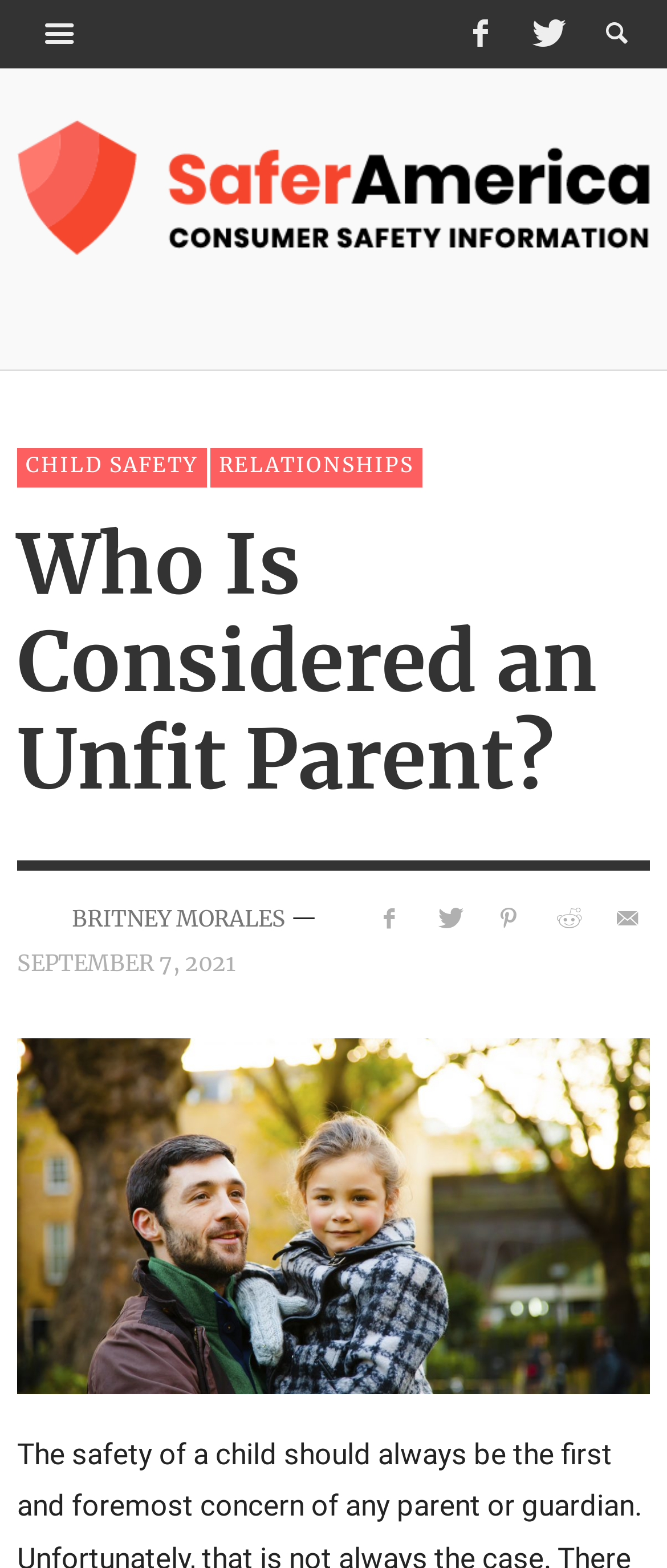What is the name of the website?
Please answer the question with a single word or phrase, referencing the image.

Safer America